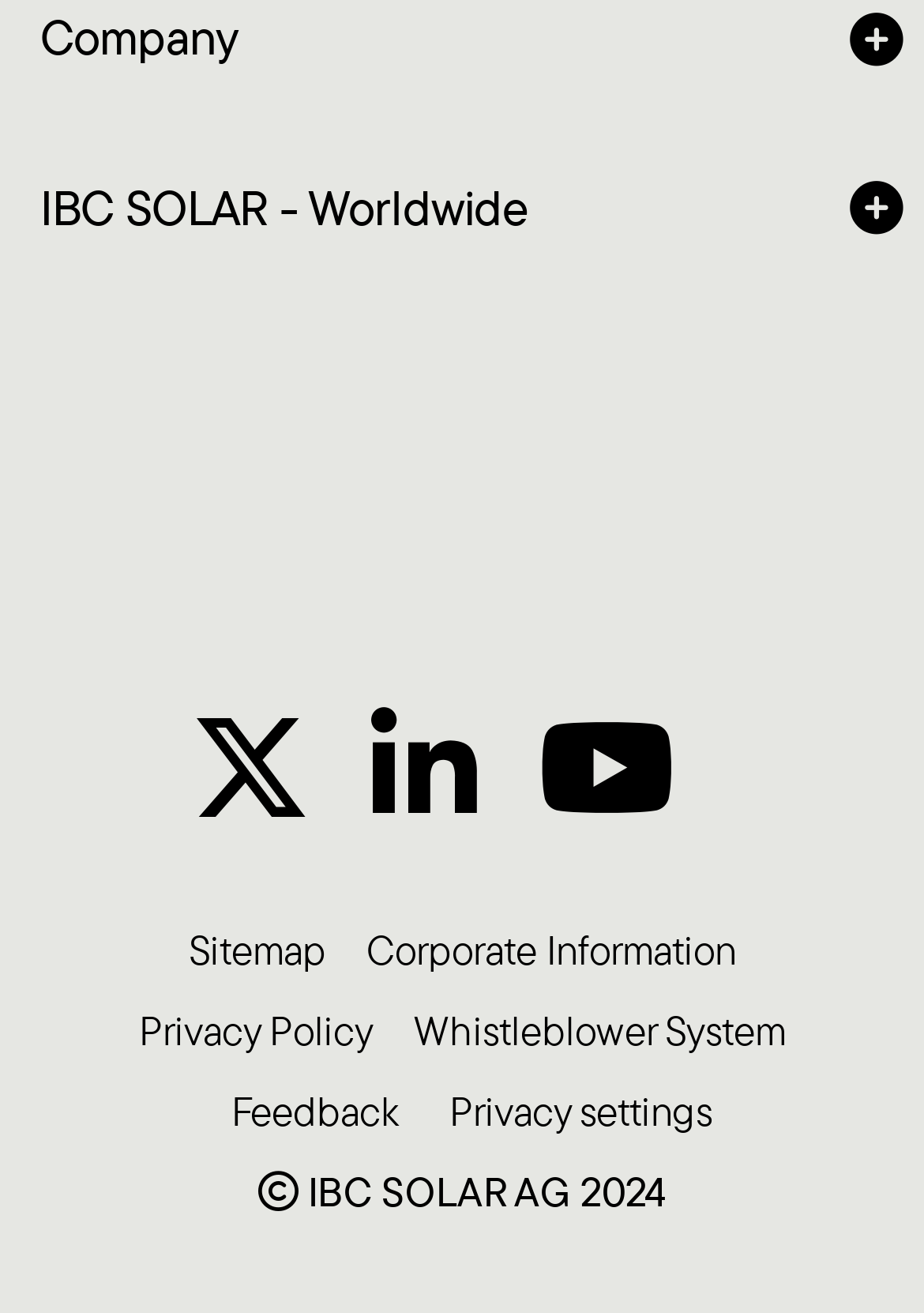Can you pinpoint the bounding box coordinates for the clickable element required for this instruction: "Contact us"? The coordinates should be four float numbers between 0 and 1, i.e., [left, top, right, bottom].

[0.044, 0.497, 0.19, 0.535]